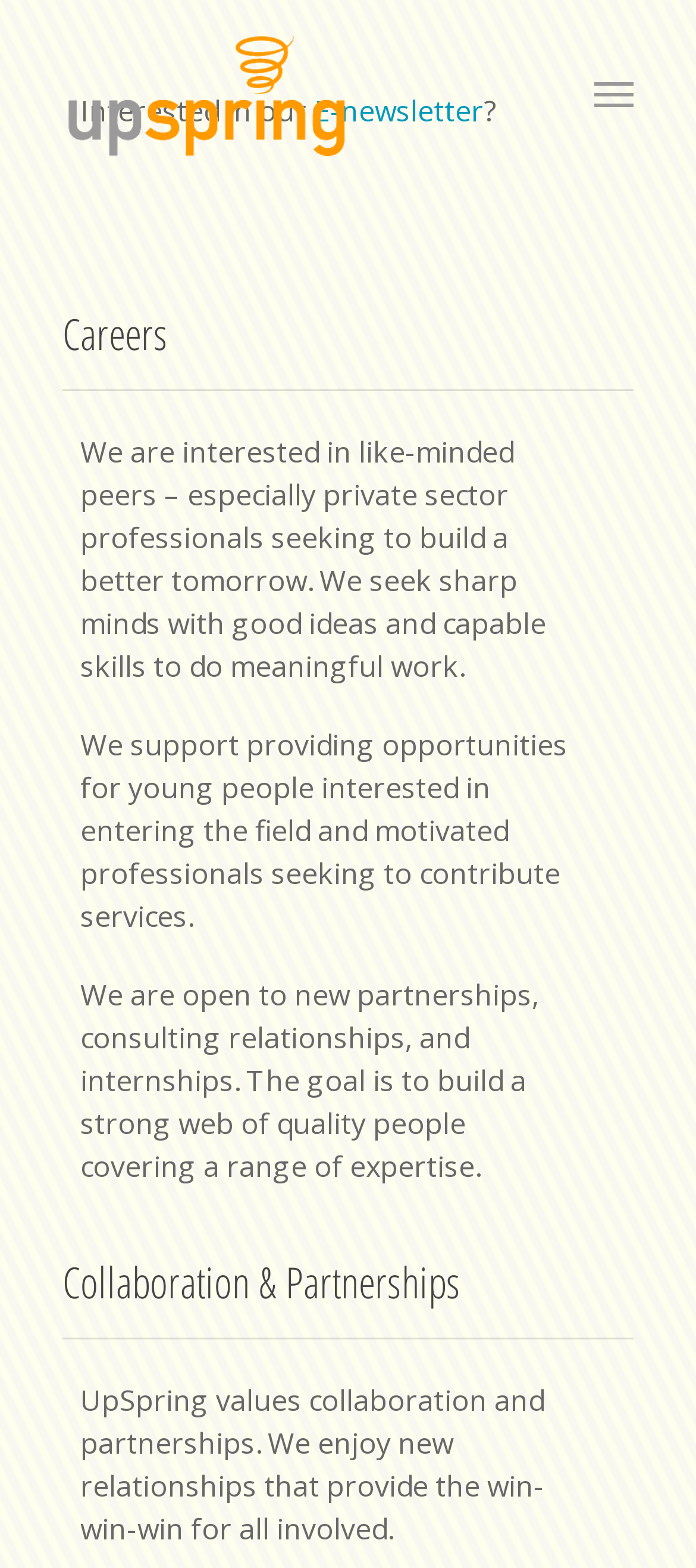Identify the bounding box for the UI element that is described as follows: "Menu".

[0.854, 0.048, 0.91, 0.071]